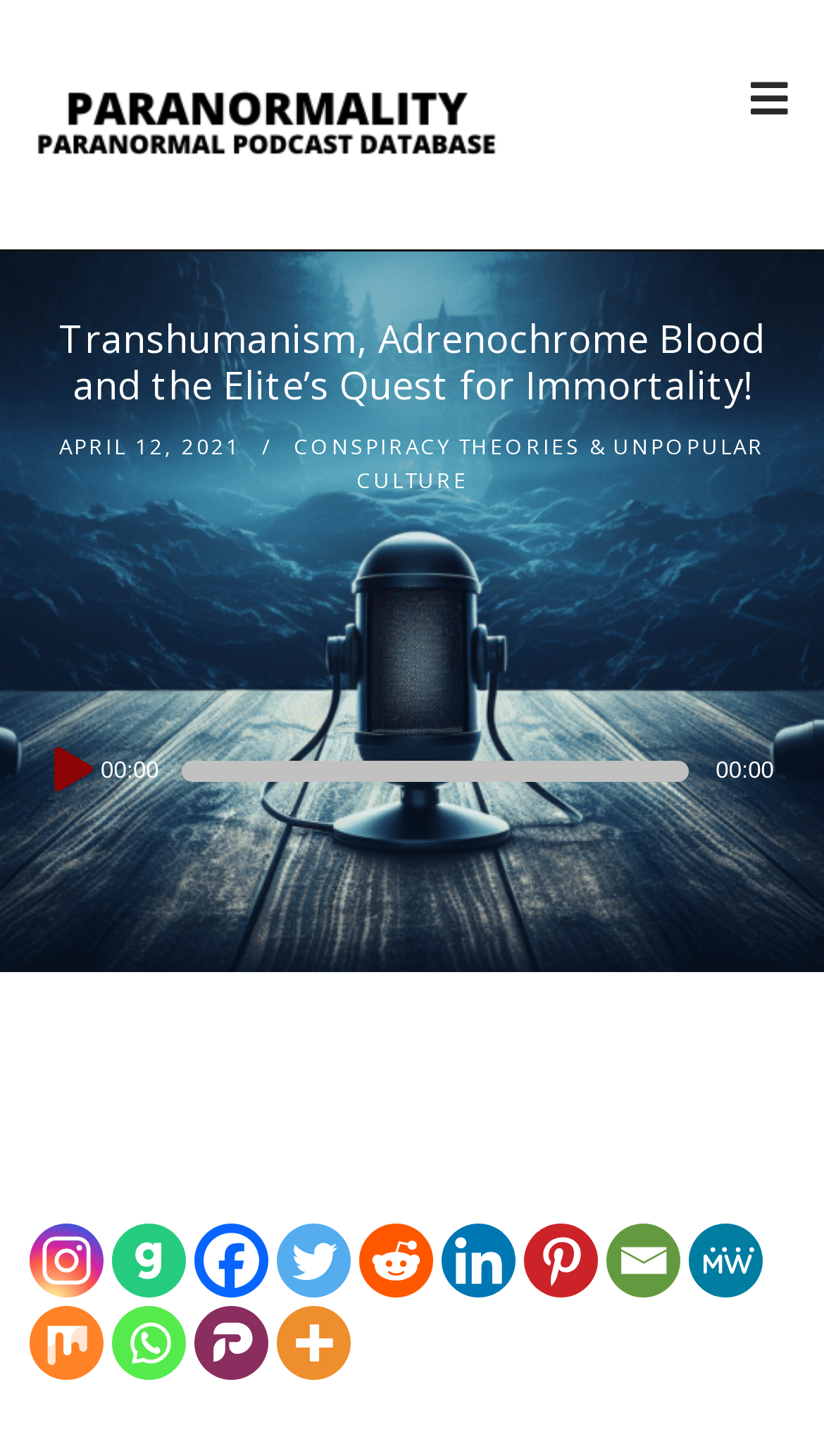Locate the bounding box of the UI element based on this description: "title="More"". Provide four float numbers between 0 and 1 as [left, top, right, bottom].

[0.335, 0.897, 0.425, 0.947]